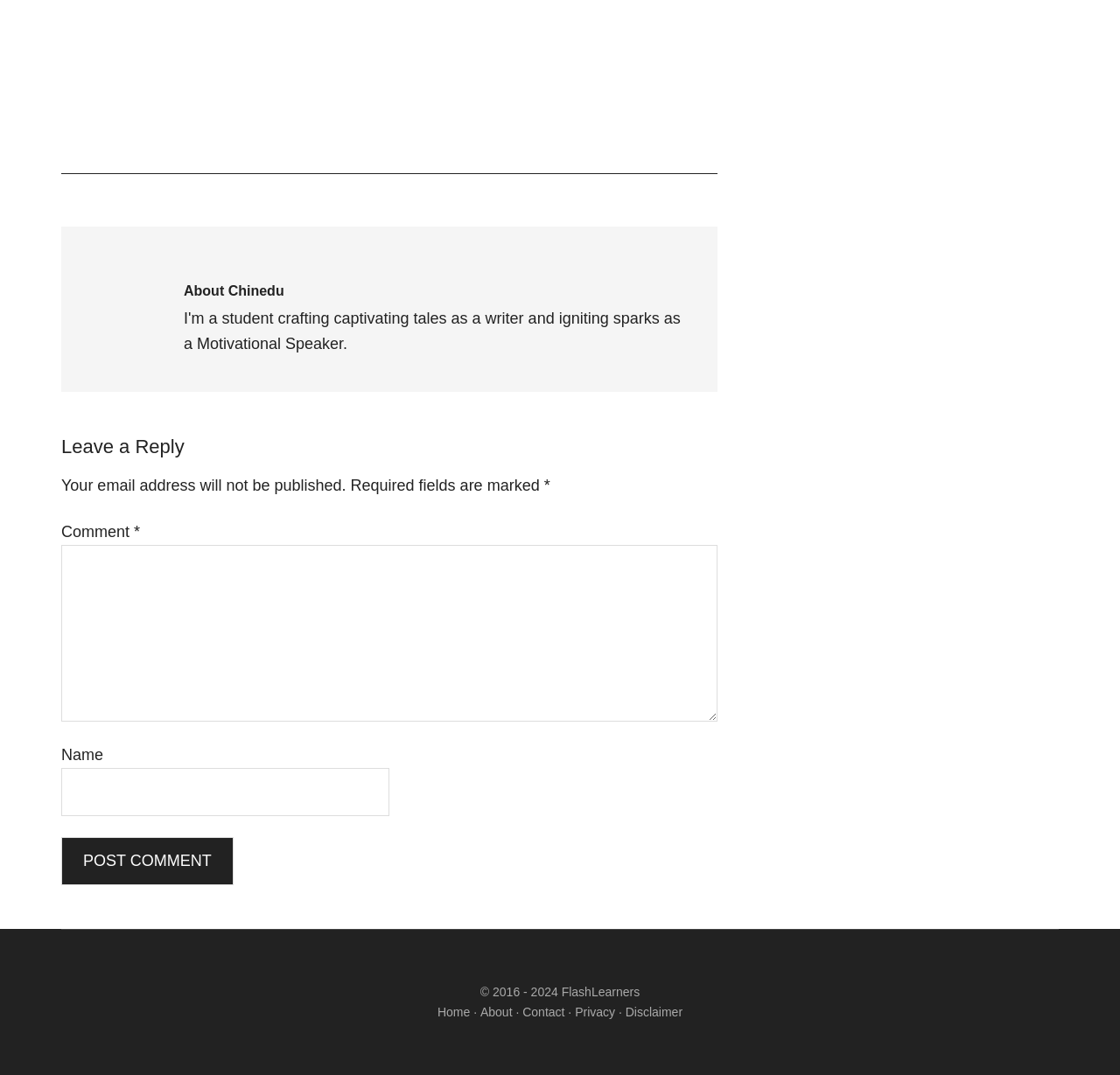Please identify the bounding box coordinates of the clickable region that I should interact with to perform the following instruction: "click the link to go to the home page". The coordinates should be expressed as four float numbers between 0 and 1, i.e., [left, top, right, bottom].

[0.391, 0.935, 0.42, 0.948]